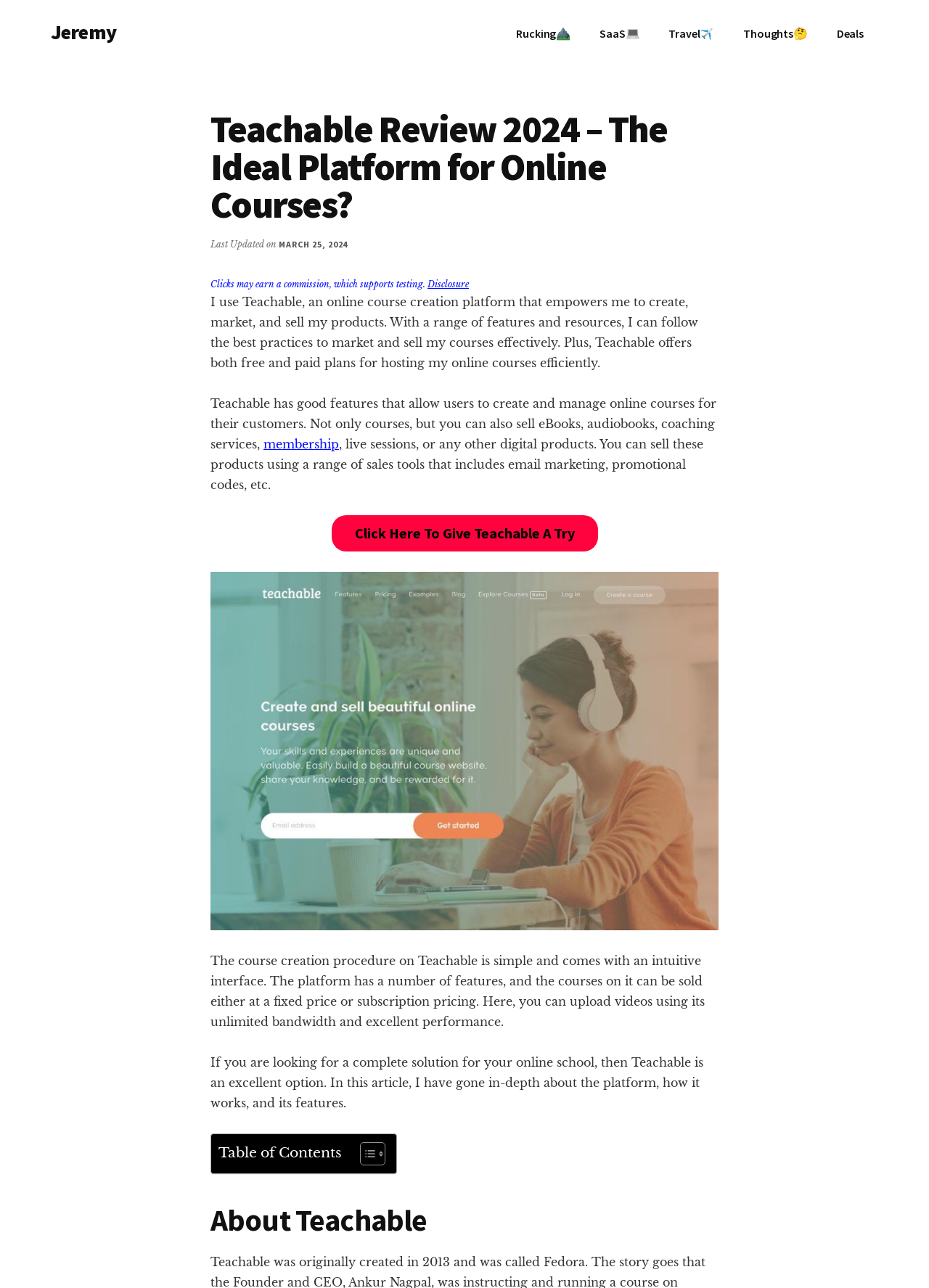Determine the bounding box coordinates of the region I should click to achieve the following instruction: "Toggle the Table of Content". Ensure the bounding box coordinates are four float numbers between 0 and 1, i.e., [left, top, right, bottom].

[0.376, 0.886, 0.411, 0.906]